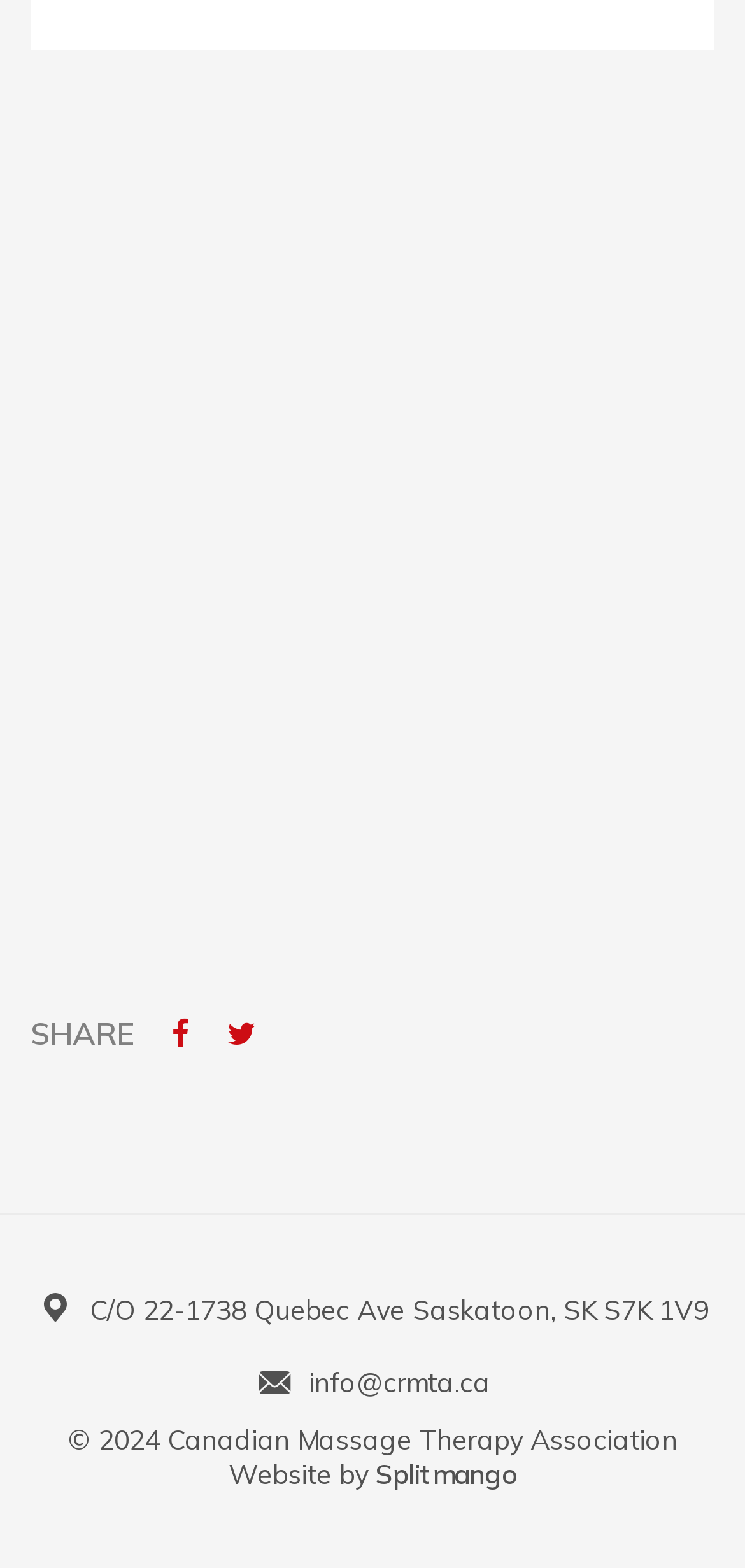Please find the bounding box coordinates in the format (top-left x, top-left y, bottom-right x, bottom-right y) for the given element description. Ensure the coordinates are floating point numbers between 0 and 1. Description: parent_node: SHARE

[0.21, 0.647, 0.274, 0.674]